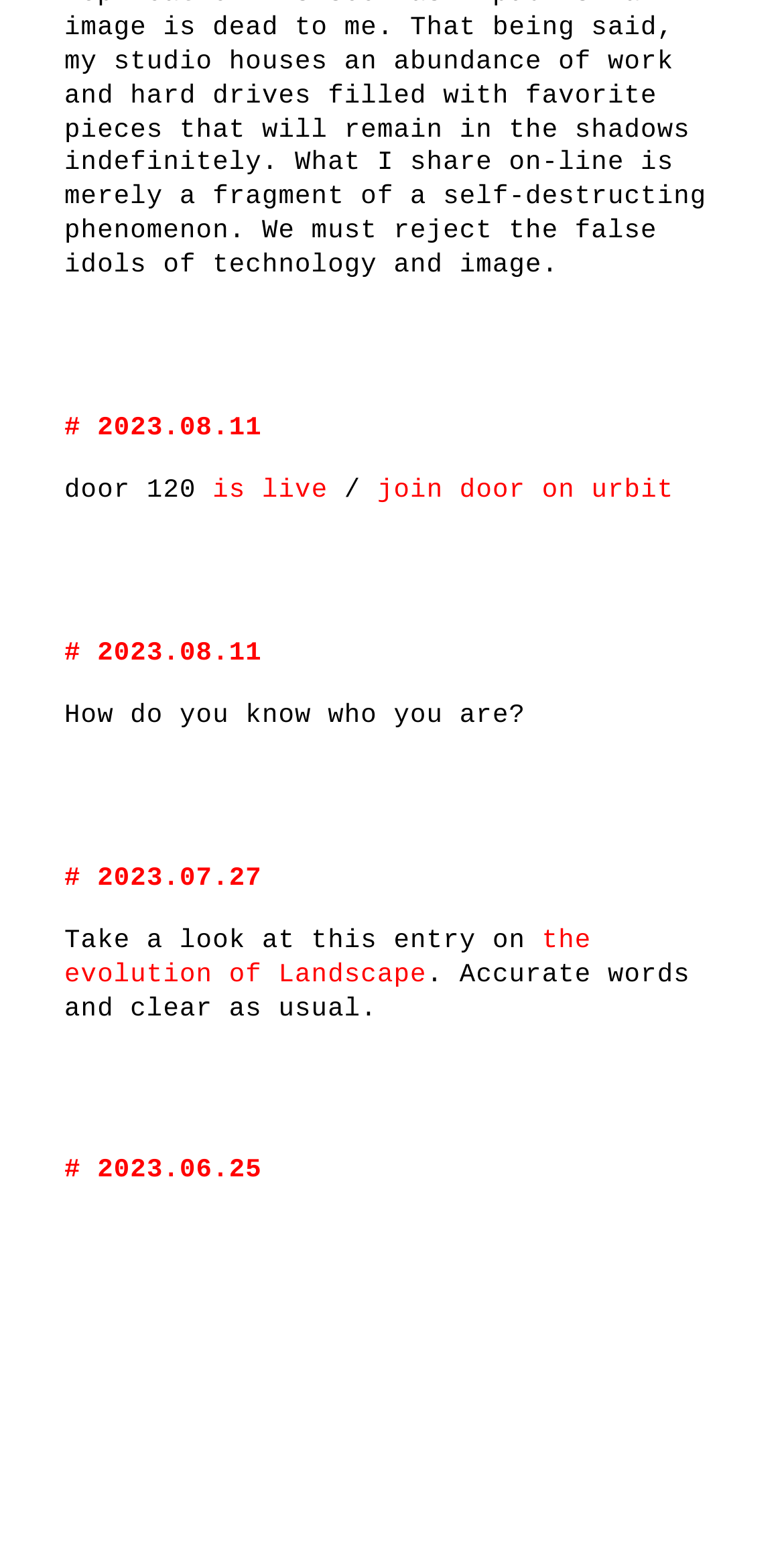Answer succinctly with a single word or phrase:
What is the topic of the third link?

the evolution of Landscape